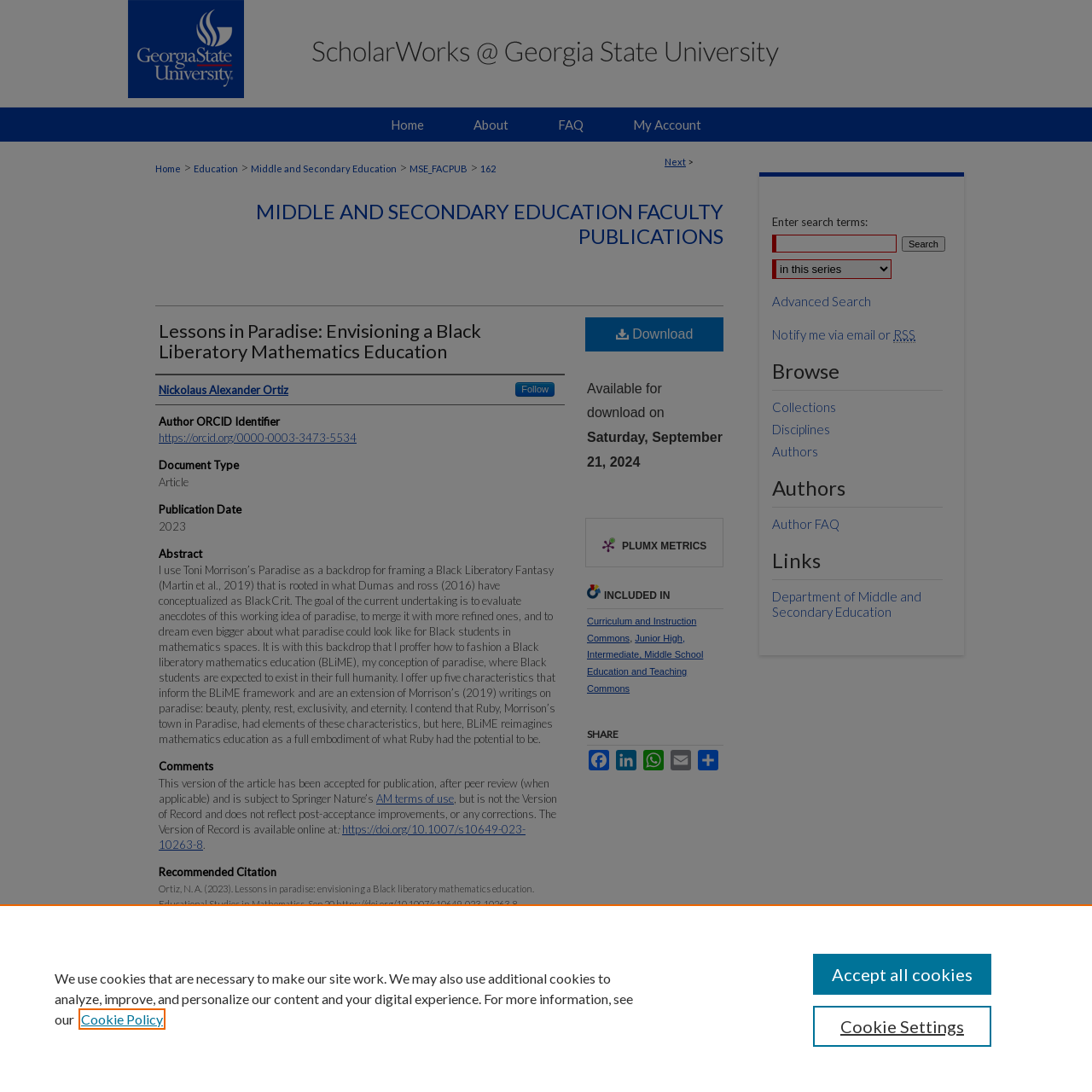What is the discipline of the article?
Refer to the image and provide a detailed answer to the question.

The discipline can be found in the 'Breadcrumb' navigation section, where it is listed as 'Middle and Secondary Education'.